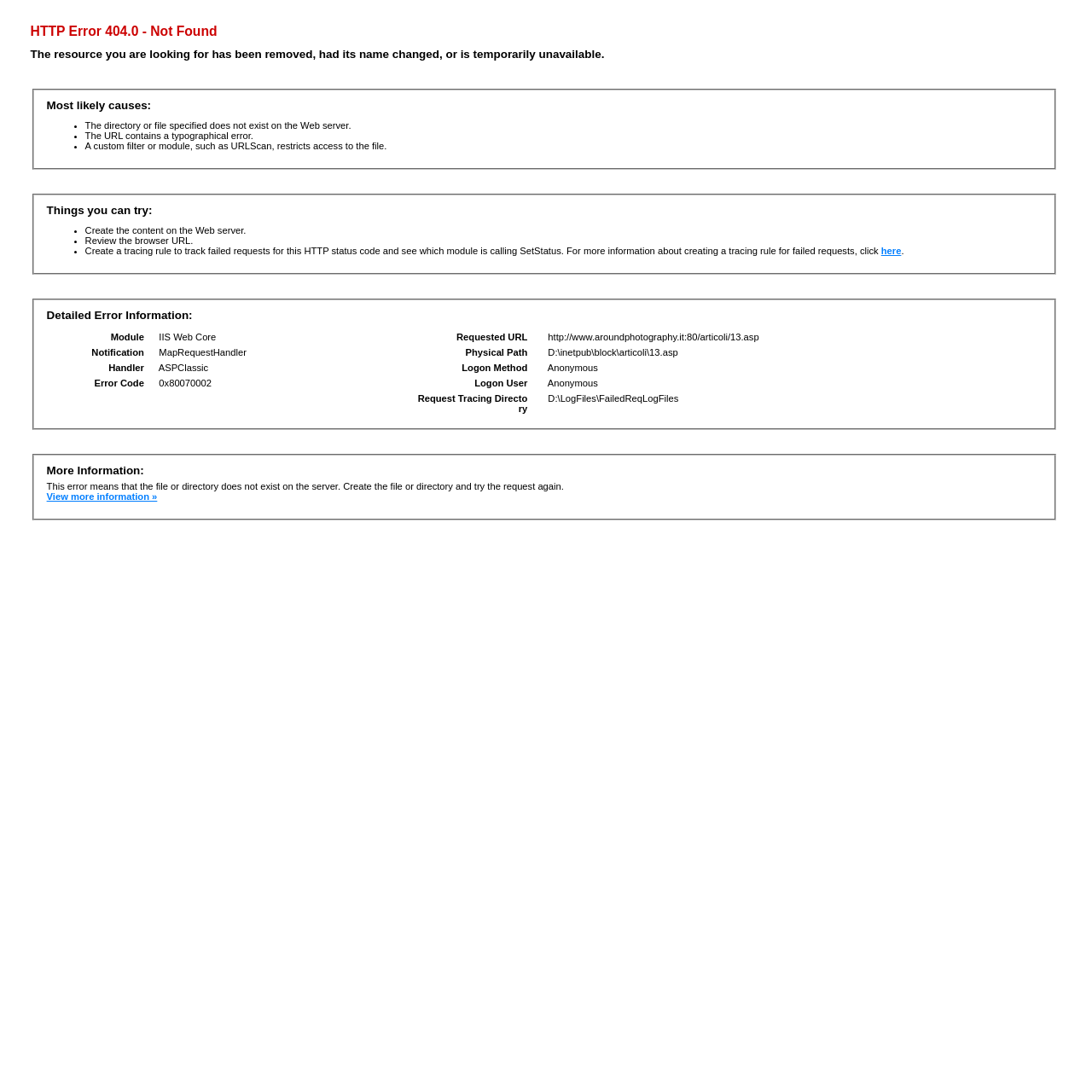What is the physical path of the requested file?
Based on the screenshot, respond with a single word or phrase.

D:\inetpub\block\articoli\13.asp